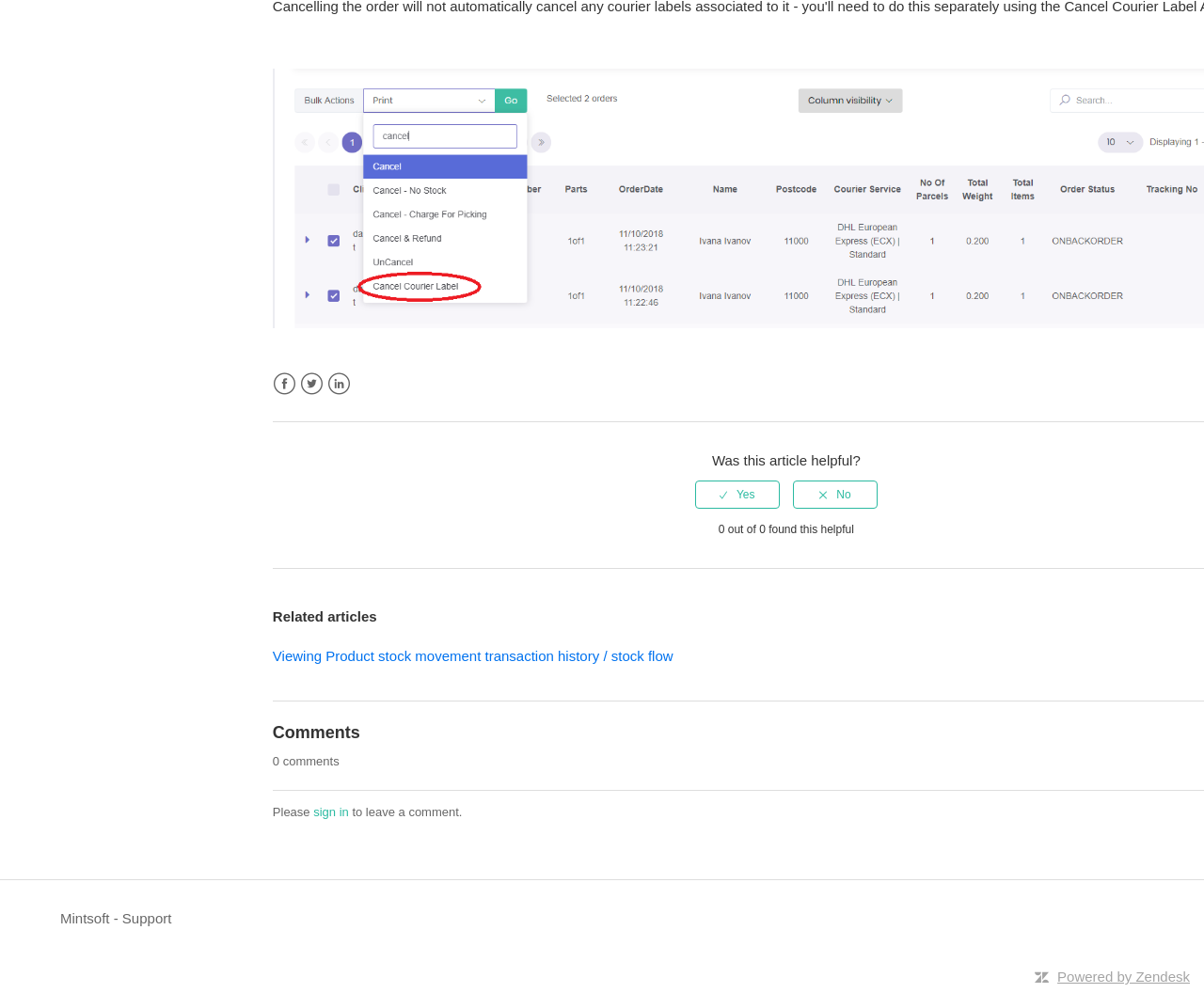What is the purpose of the radio buttons?
Based on the screenshot, respond with a single word or phrase.

To rate article helpfulness